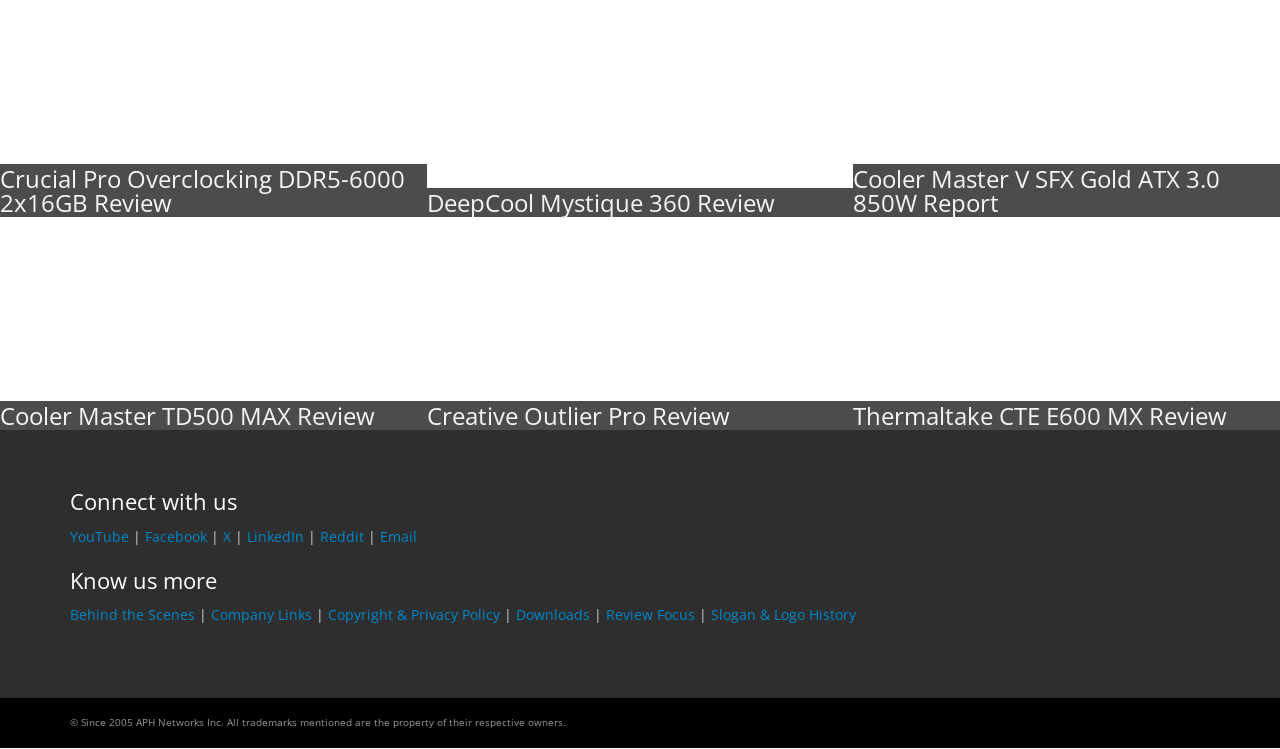Please locate the bounding box coordinates for the element that should be clicked to achieve the following instruction: "Check the review of Cooler Master V SFX Gold ATX 3.0 850W". Ensure the coordinates are given as four float numbers between 0 and 1, i.e., [left, top, right, bottom].

[0.667, 0.216, 0.953, 0.292]